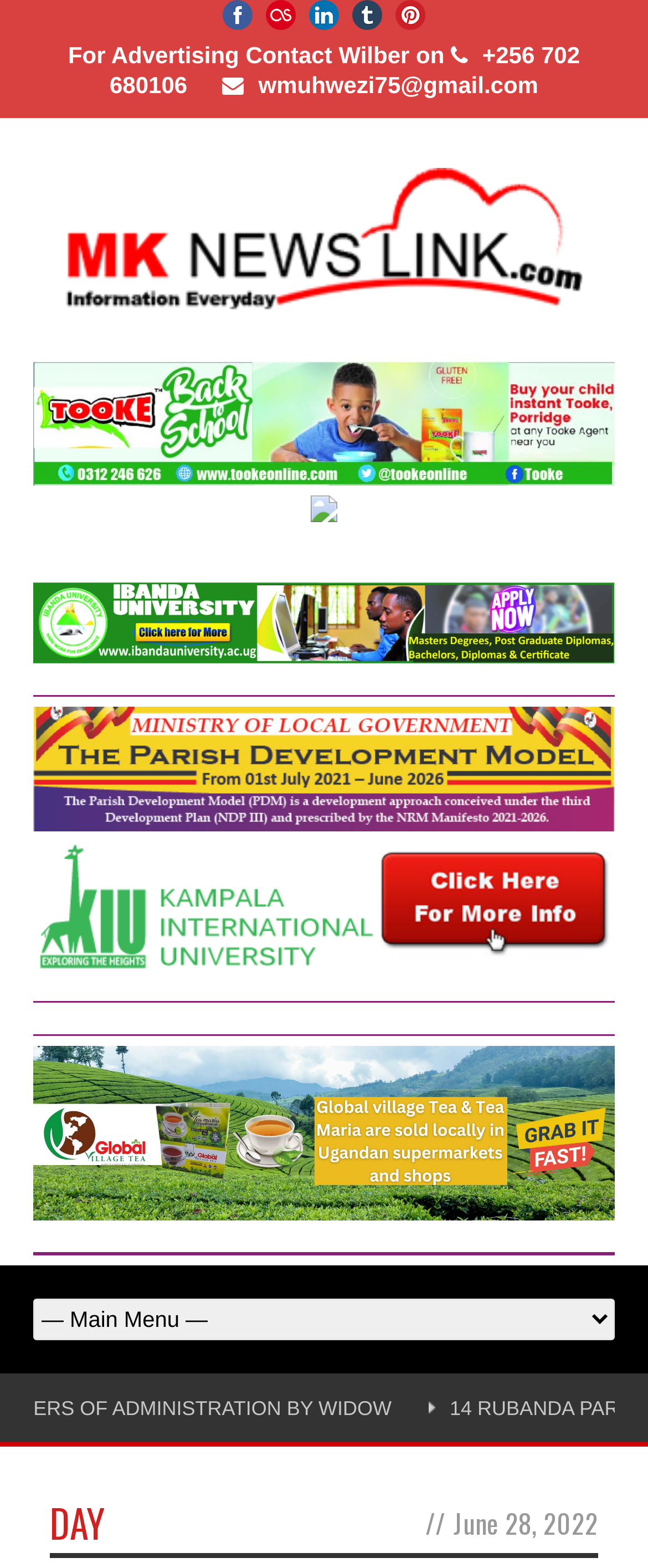Offer a detailed explanation of the webpage layout and contents.

The webpage is titled "MK Newslink June 28, 2022 - MK Newslink". At the top, there are five social media links, including Facebook, LastFM, LinkedIn, Tumblr, and Pinterest, each accompanied by an image. These links are positioned horizontally, taking up the top section of the page.

Below the social media links, there is a section with three lines of text. The first line reads "For Advertising Contact Wilber on", followed by a phone number "+256 702 680106" on the second line, and an email address "wmuhwezi75@gmail.com" on the third line.

The main content of the page is divided into several sections, each containing a link and an image. There are seven such sections, stacked vertically, with the images aligned to the left and the links taking up the rest of the space. The images are of varying sizes, but they are all positioned to the left of their corresponding links.

At the bottom of the page, there is a heading that reads "DAY", followed by a date "June 28, 2022" and a forward slash "/".